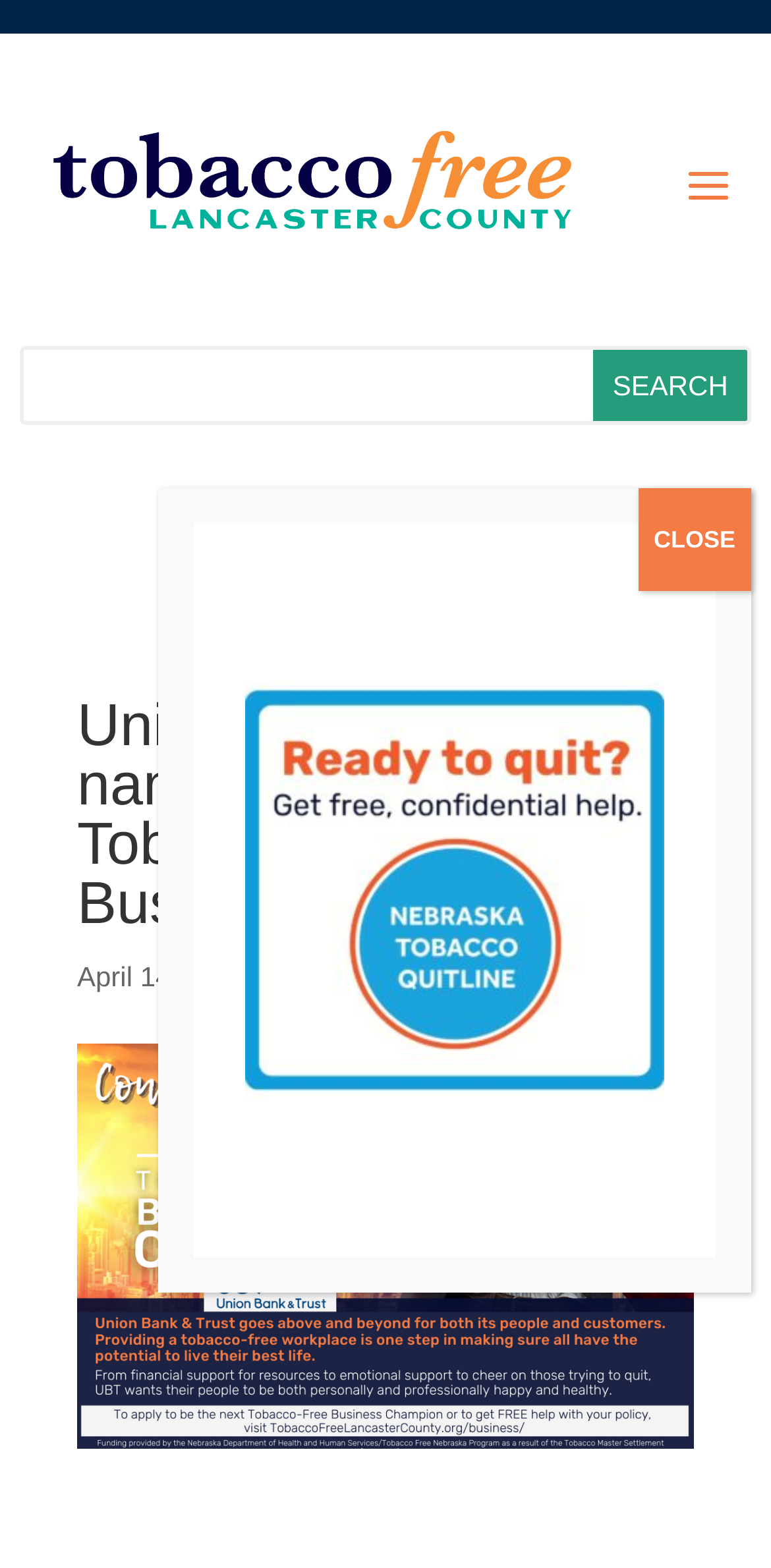What is the date of the article?
Answer the question in as much detail as possible.

I found the date of the article by looking at the static text element that says 'April 14, 2022' which is located below the main heading.